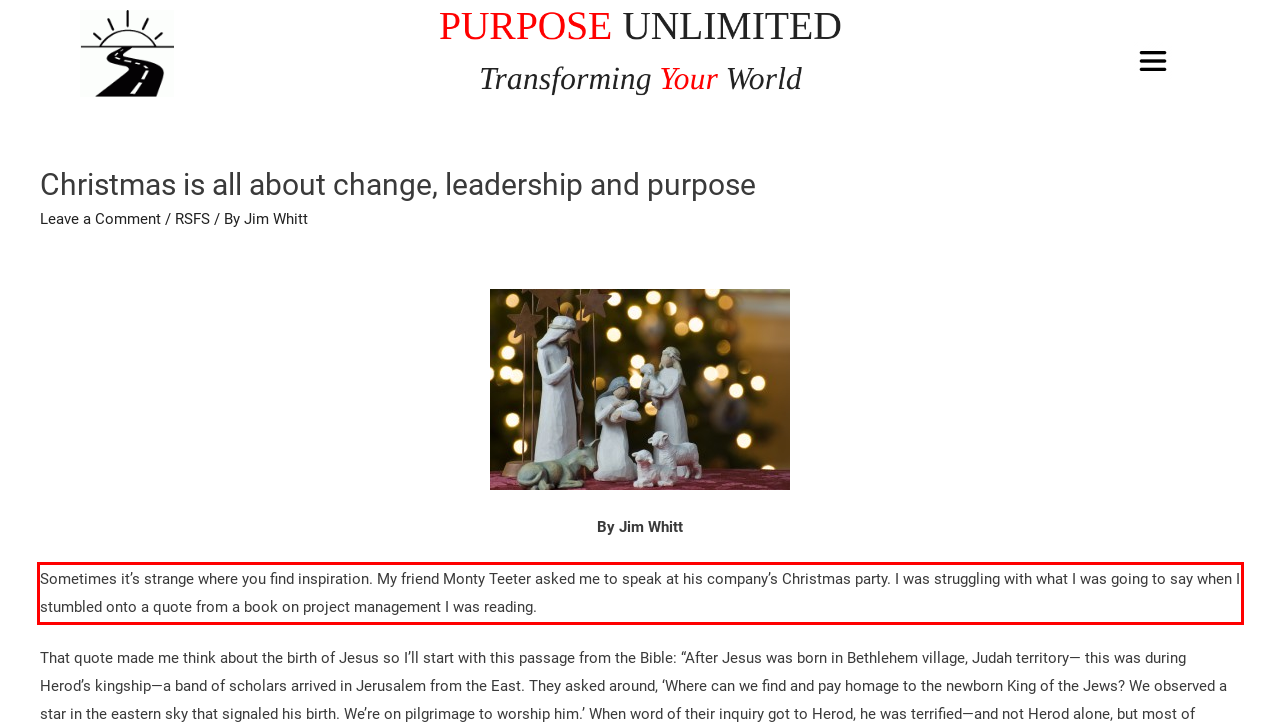Examine the screenshot of the webpage, locate the red bounding box, and perform OCR to extract the text contained within it.

Sometimes it’s strange where you find inspiration. My friend Monty Teeter asked me to speak at his company’s Christmas party. I was struggling with what I was going to say when I stumbled onto a quote from a book on project management I was reading.